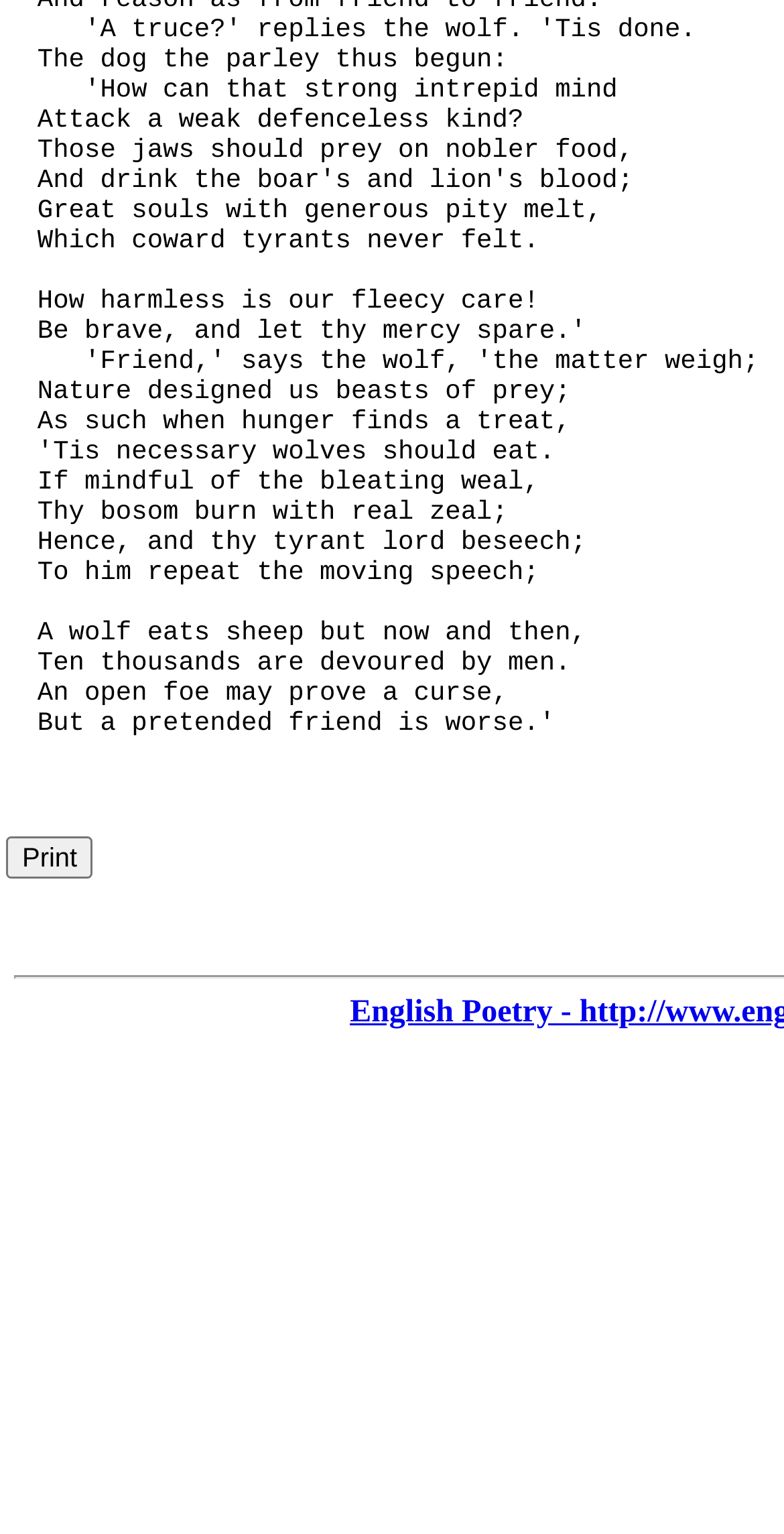Predict the bounding box of the UI element based on the description: "Print". The coordinates should be four float numbers between 0 and 1, formatted as [left, top, right, bottom].

[0.008, 0.545, 0.119, 0.573]